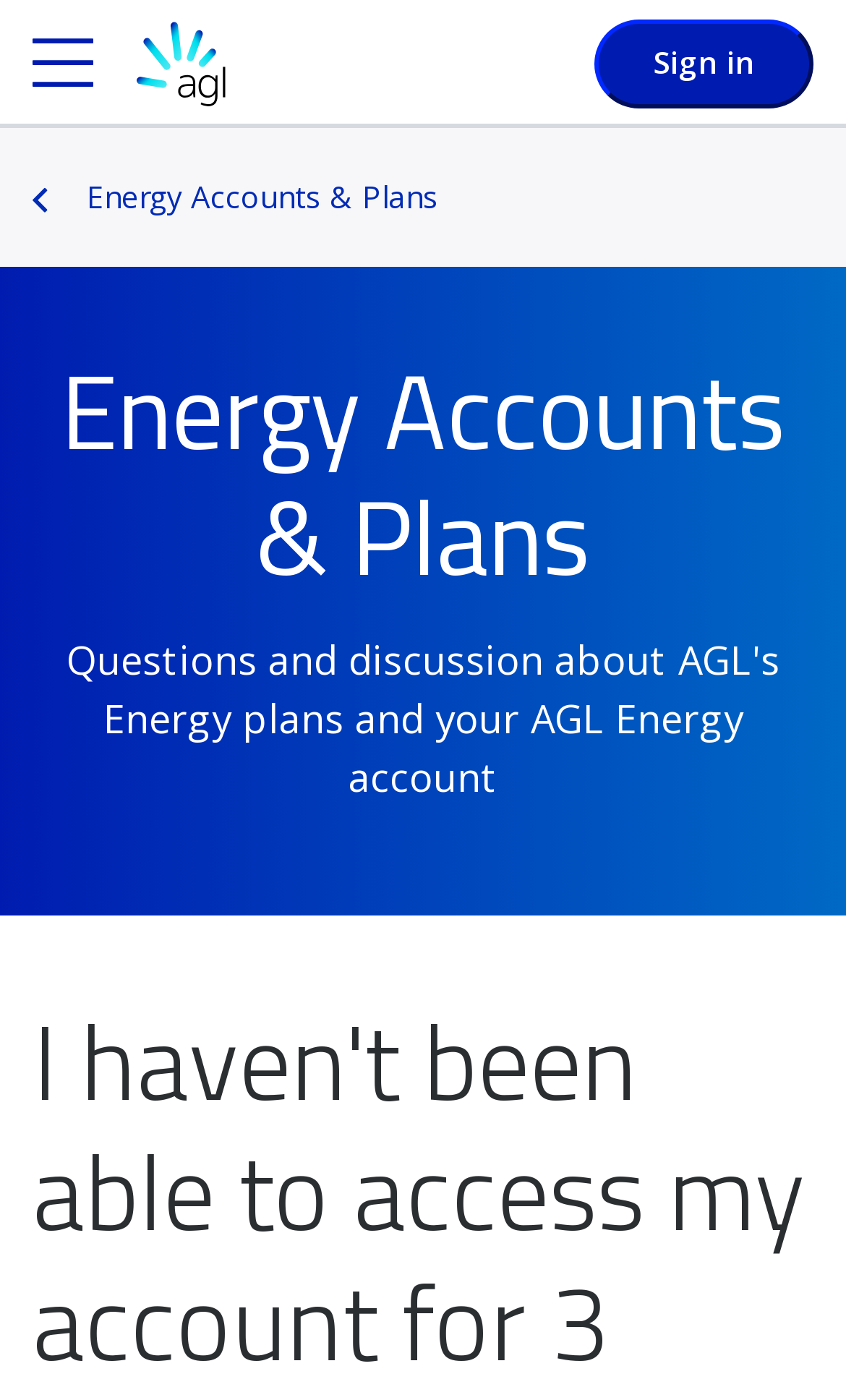Provide a brief response to the question below using one word or phrase:
What is the purpose of the 'Options' button?

To expand or collapse